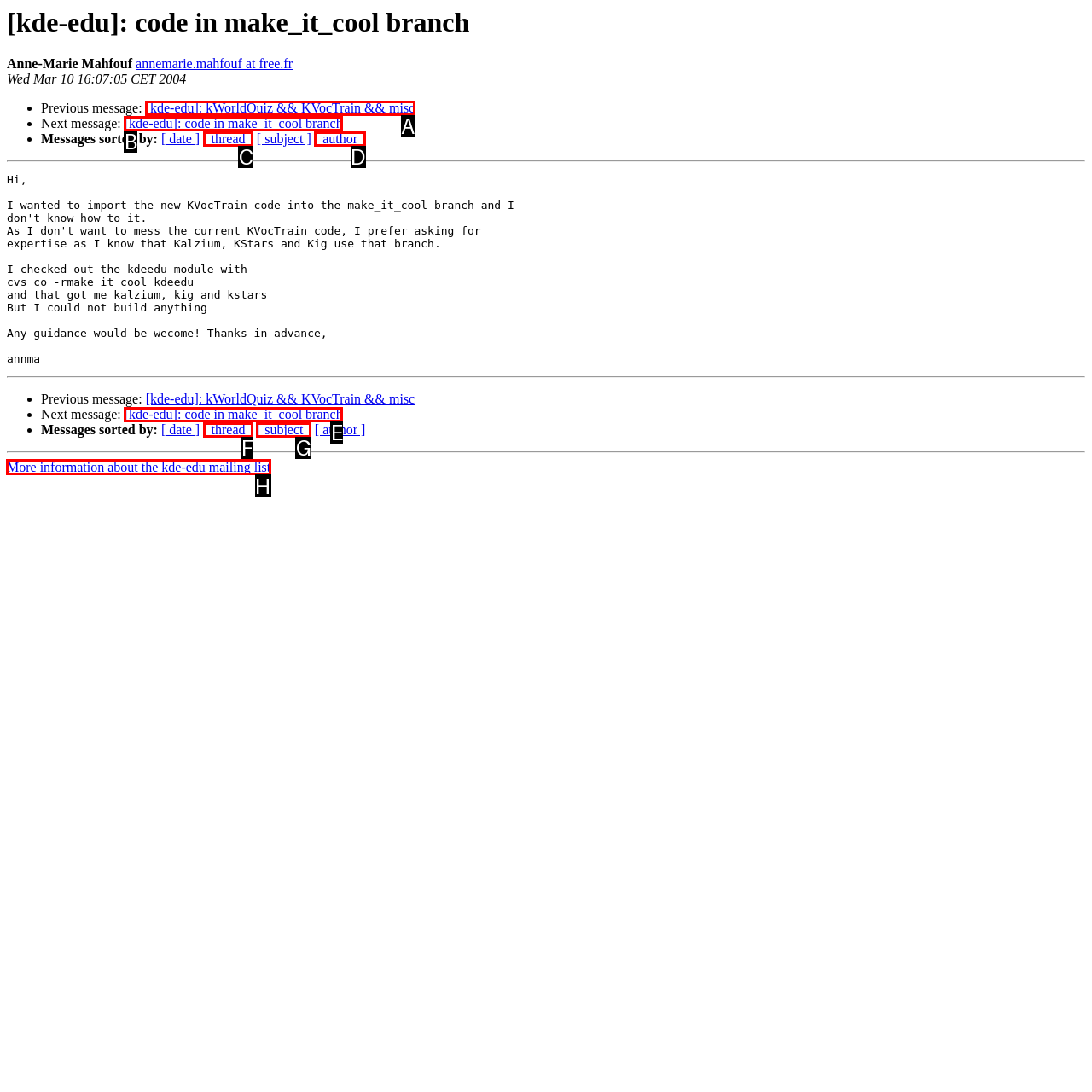Identify the HTML element that should be clicked to accomplish the task: Follow us on Twitter
Provide the option's letter from the given choices.

None